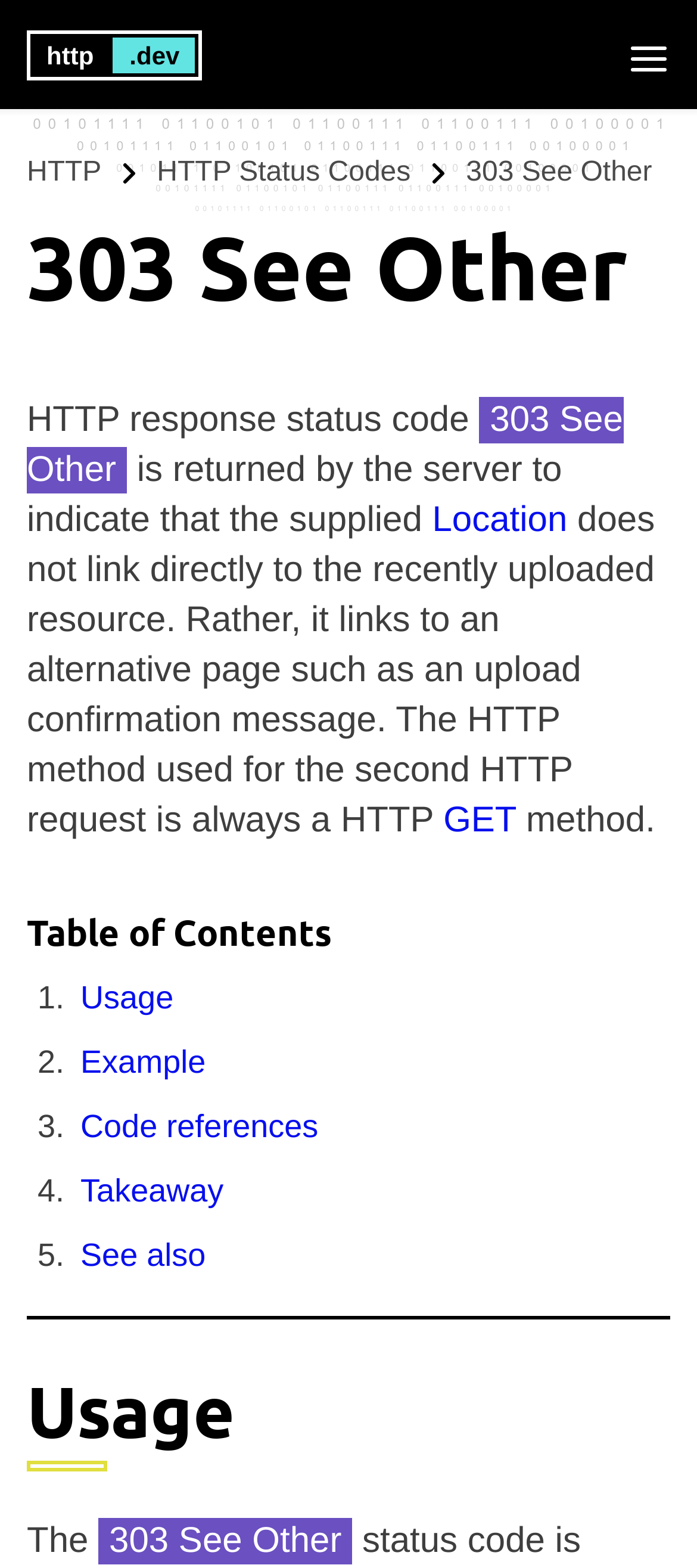What is the HTTP status code explained on this page?
Could you answer the question in a detailed manner, providing as much information as possible?

The webpage explains the HTTP status code '303 See Other', which is indicated by the heading '303 See Other' and the static text 'HTTP response status code'.